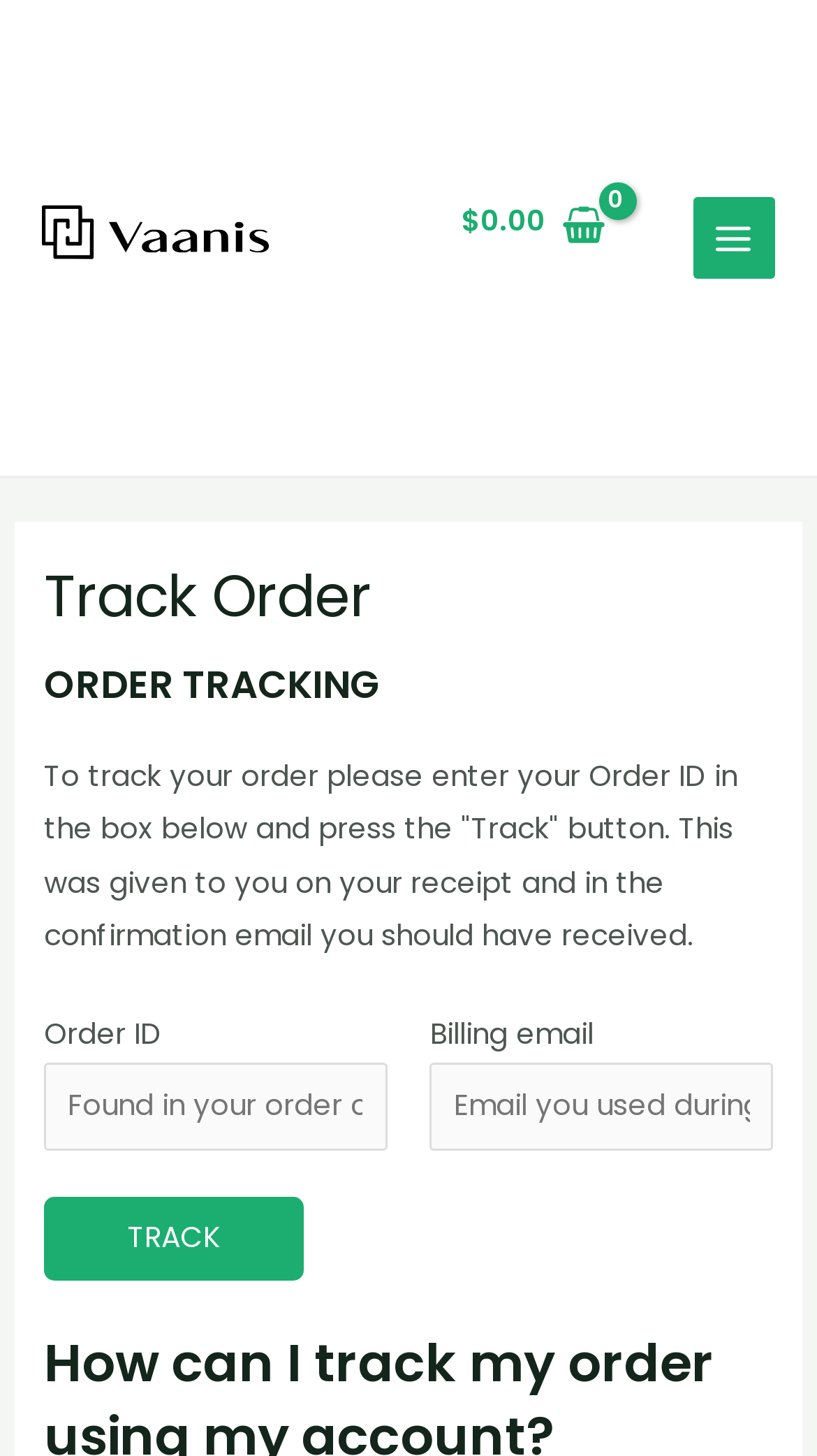What is the current total in the shopping cart?
Respond with a short answer, either a single word or a phrase, based on the image.

$0.00